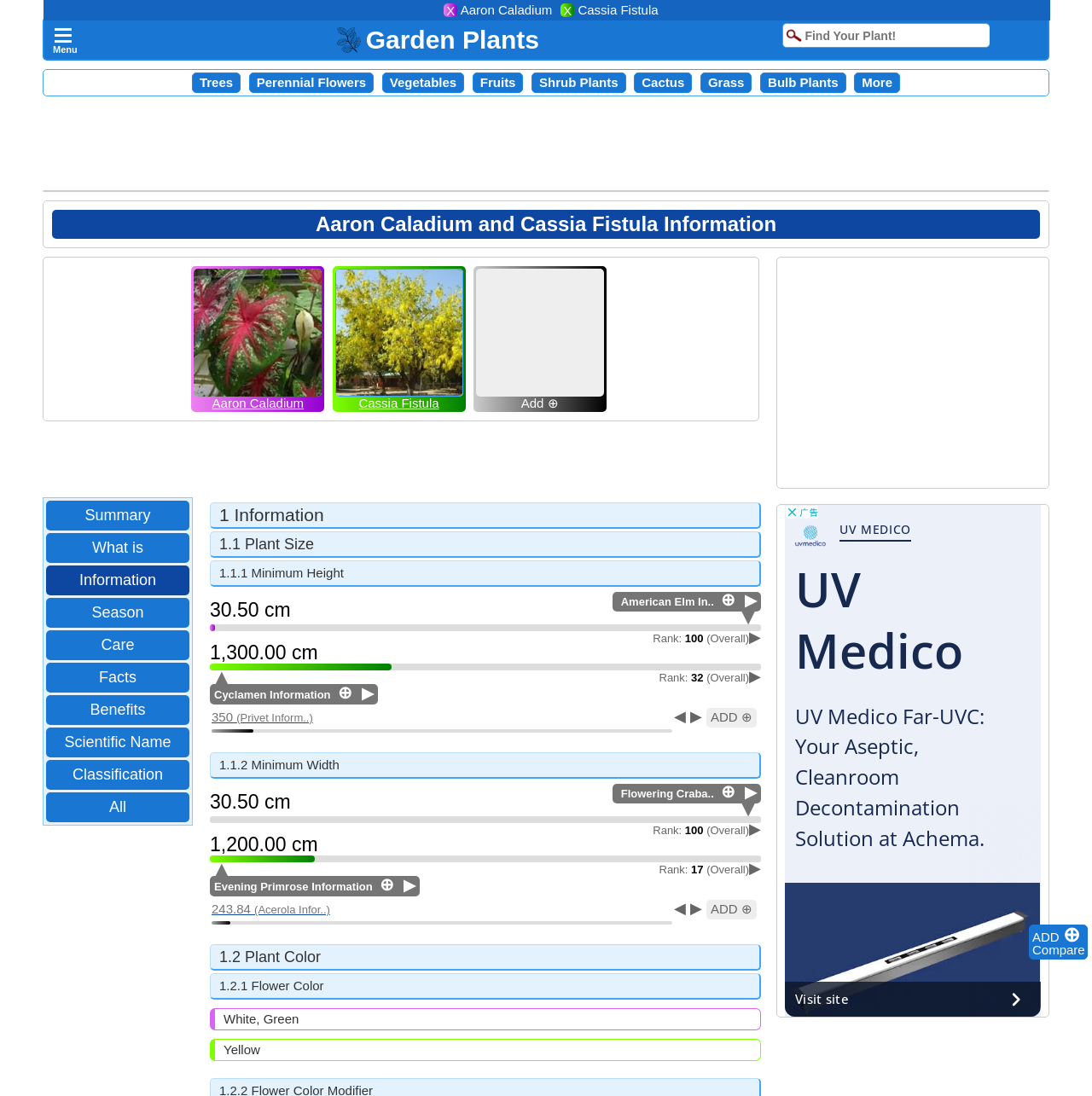Bounding box coordinates are specified in the format (top-left x, top-left y, bottom-right x, bottom-right y). All values are floating point numbers bounded between 0 and 1. Please provide the bounding box coordinate of the region this sentence describes: ADD ⊕ Compare

[0.942, 0.844, 0.996, 0.875]